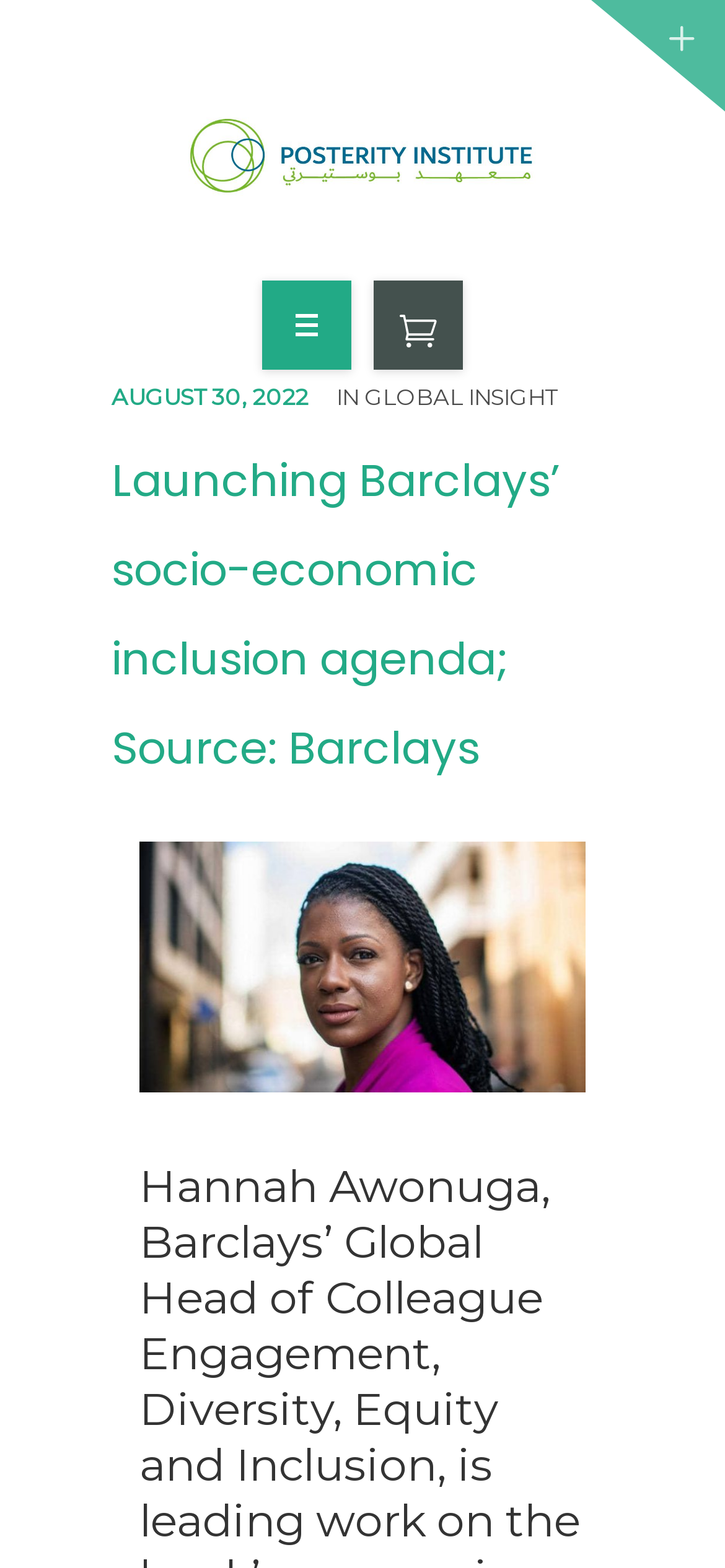What is the icon at the bottom right corner?
Provide a thorough and detailed answer to the question.

I found the answer by looking at the link element with the text '' and a bounding box with x-coordinates between 0.815 and 0.938, which suggests that it is an icon located at the bottom right corner of the webpage.